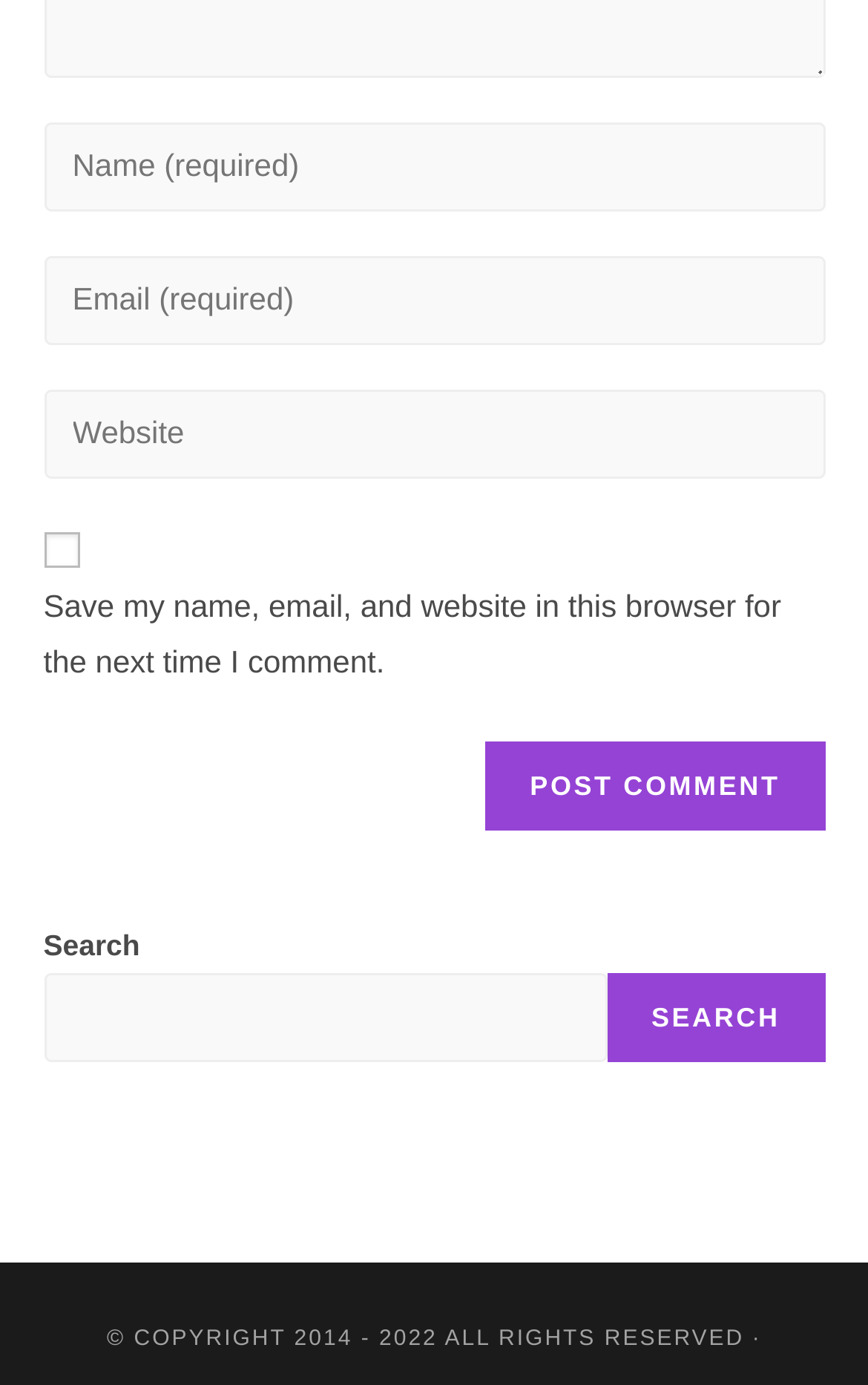What is the copyright year range?
Please provide a comprehensive answer based on the contents of the image.

The copyright information at the bottom of the webpage states '© COPYRIGHT 2014 - 2022 ALL RIGHTS RESERVED', indicating that the copyright year range is from 2014 to 2022.